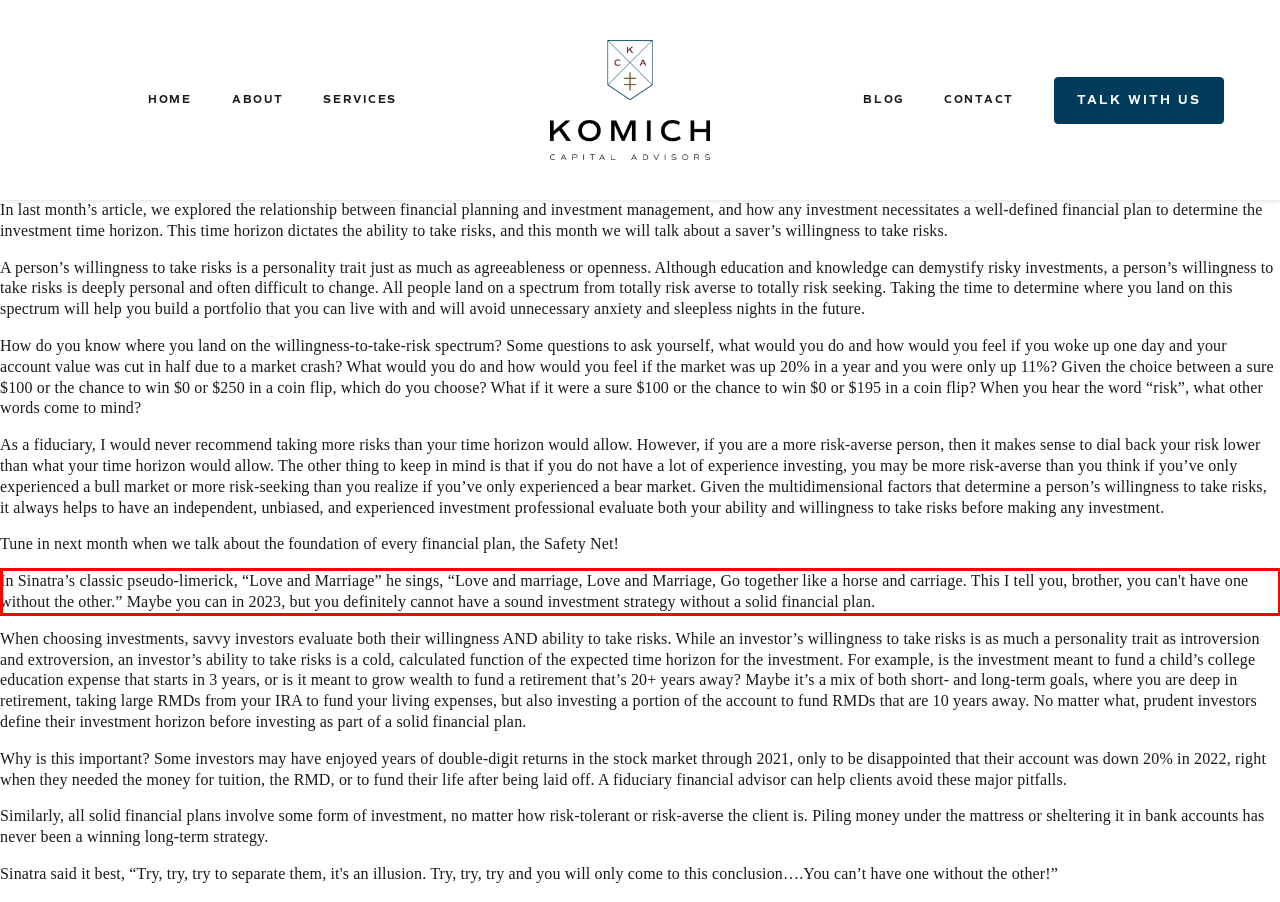Using the provided webpage screenshot, recognize the text content in the area marked by the red bounding box.

In Sinatra’s classic pseudo-limerick, “Love and Marriage” he sings, “Love and marriage, Love and Marriage, Go together like a horse and carriage. This I tell you, brother, you can't have one without the other.” Maybe you can in 2023, but you definitely cannot have a sound investment strategy without a solid financial plan.